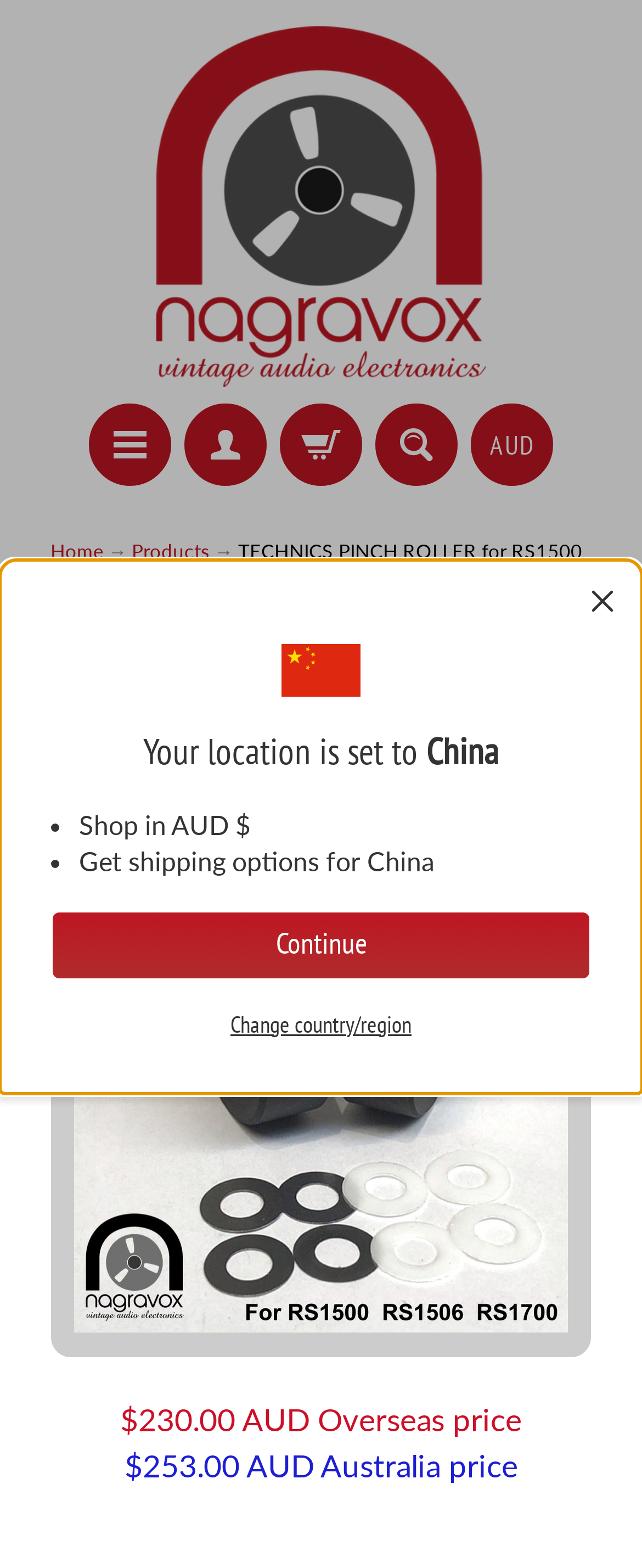Given the element description parent_node: AUD, identify the bounding box coordinates for the UI element on the webpage screenshot. The format should be (top-left x, top-left y, bottom-right x, bottom-right y), with values between 0 and 1.

[0.585, 0.257, 0.713, 0.31]